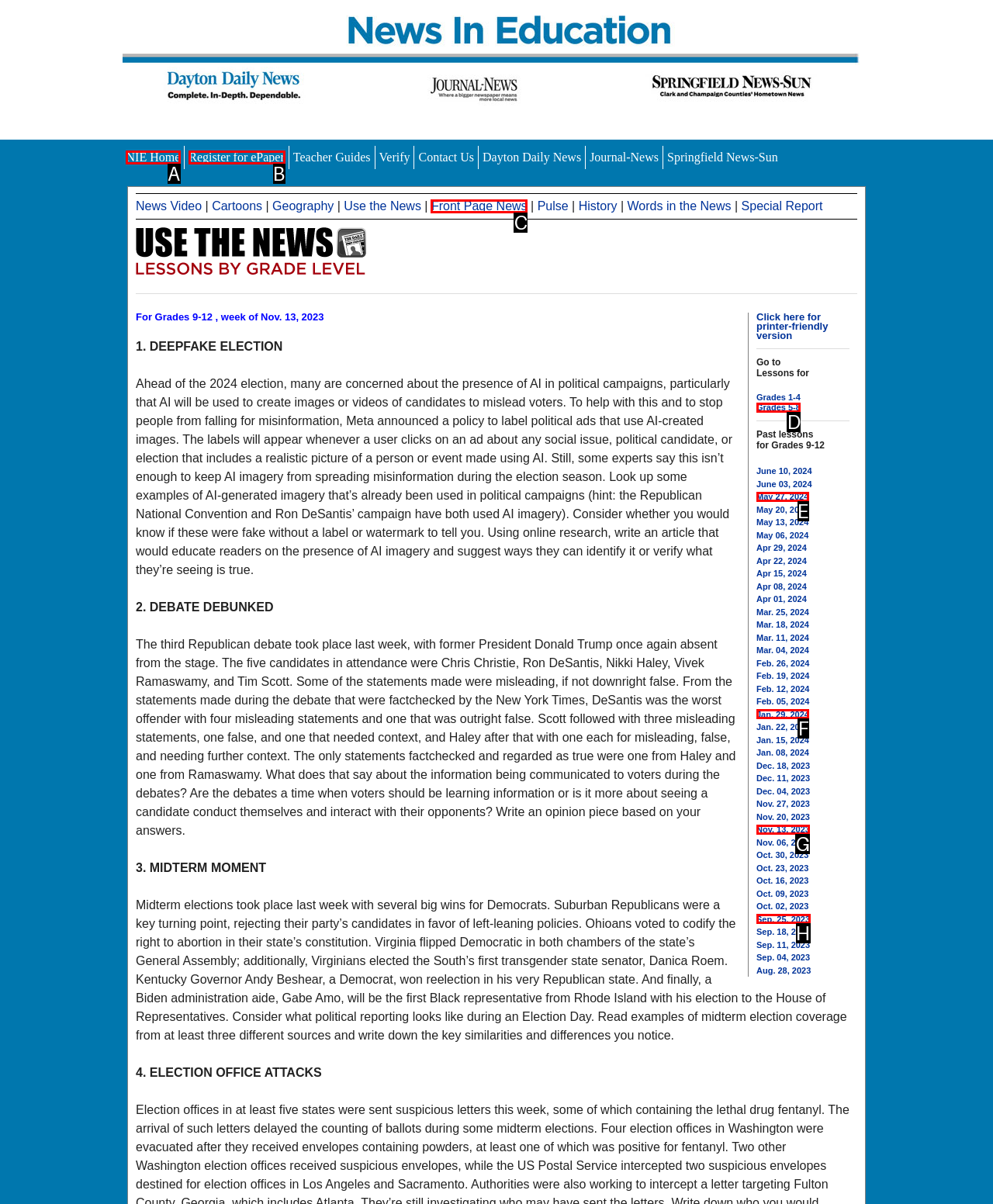For the given instruction: Register for ePaper, determine which boxed UI element should be clicked. Answer with the letter of the corresponding option directly.

B